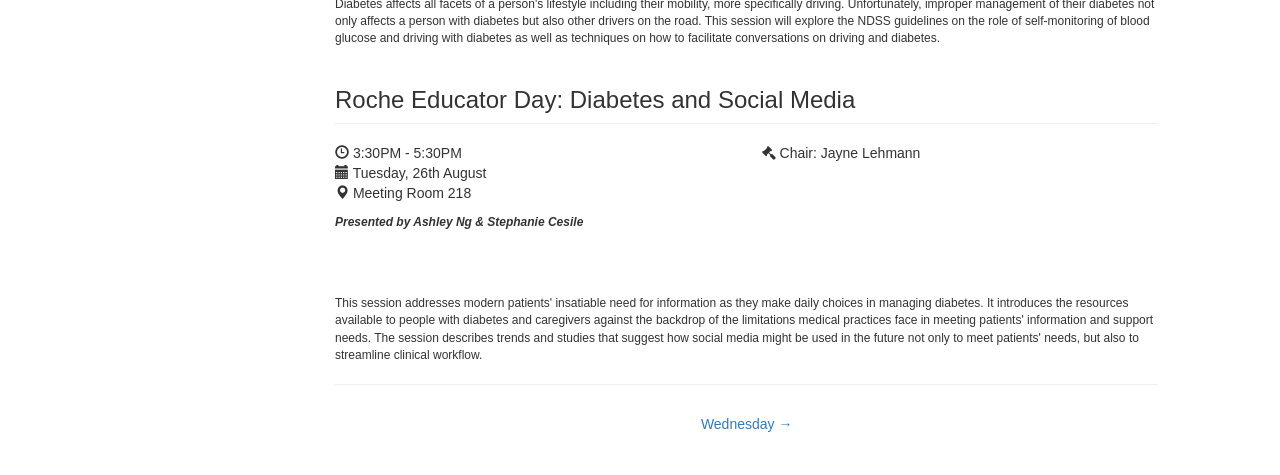What is the date of the event?
Using the image as a reference, answer with just one word or a short phrase.

Tuesday, 26th August